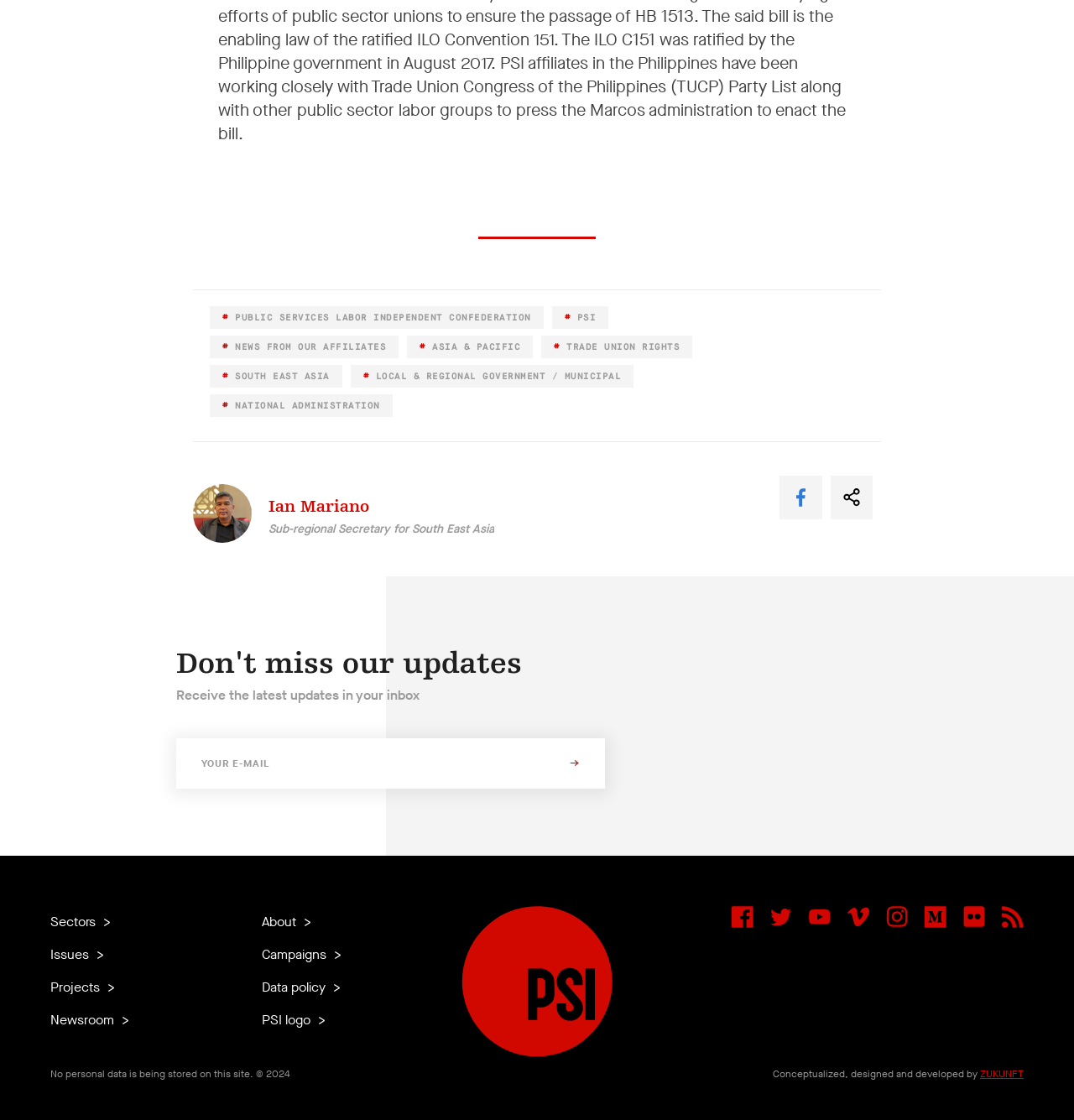Identify the bounding box for the described UI element. Provide the coordinates in (top-left x, top-left y, bottom-right x, bottom-right y) format with values ranging from 0 to 1: parent_node: Ian Mariano

[0.18, 0.425, 0.25, 0.492]